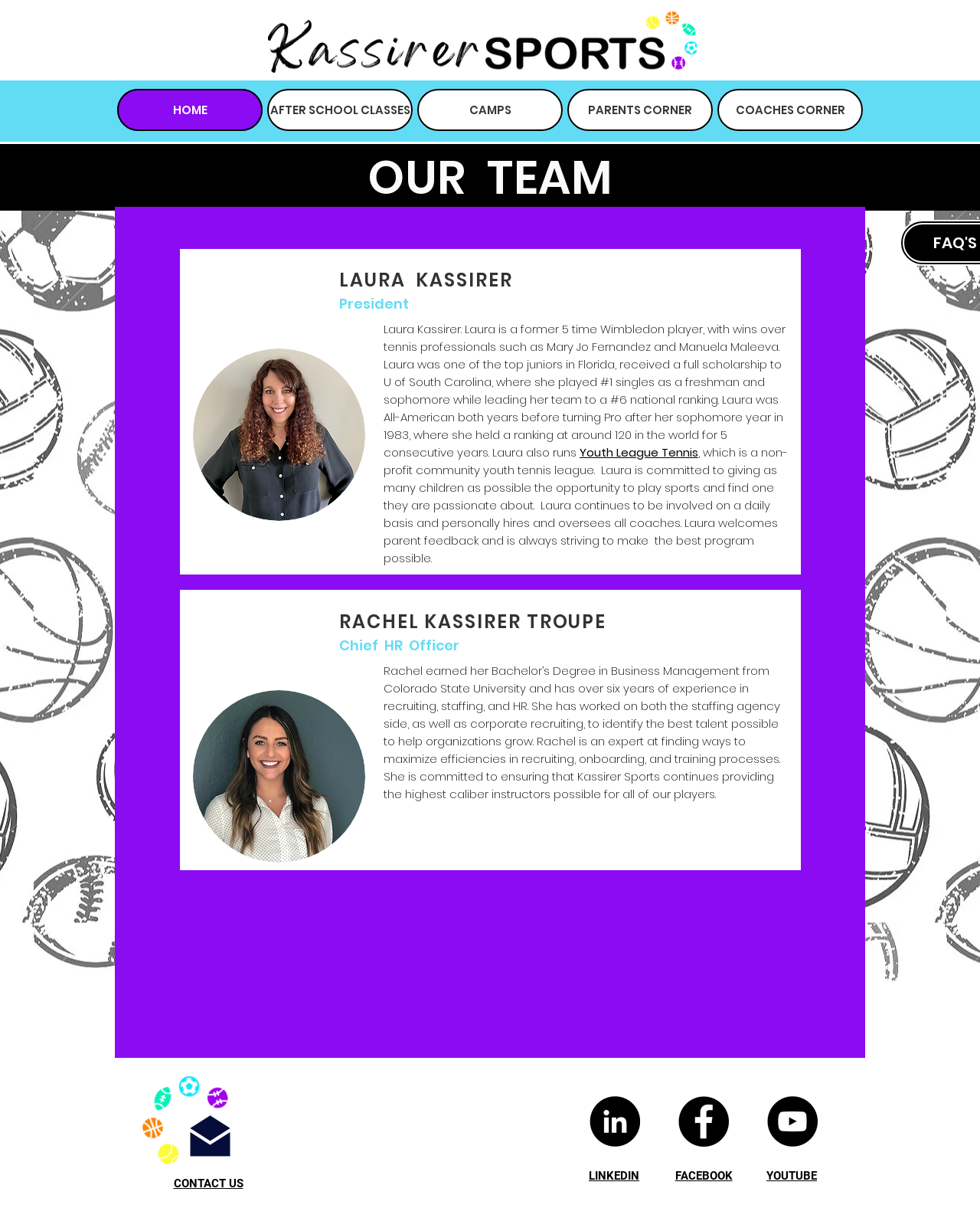What is the sport related to the images of balls on the webpage?
Answer the question with a thorough and detailed explanation.

The images of balls on the webpage, along with the context of the webpage being about Kassirer Sports, suggest that the sport related to these images is tennis.